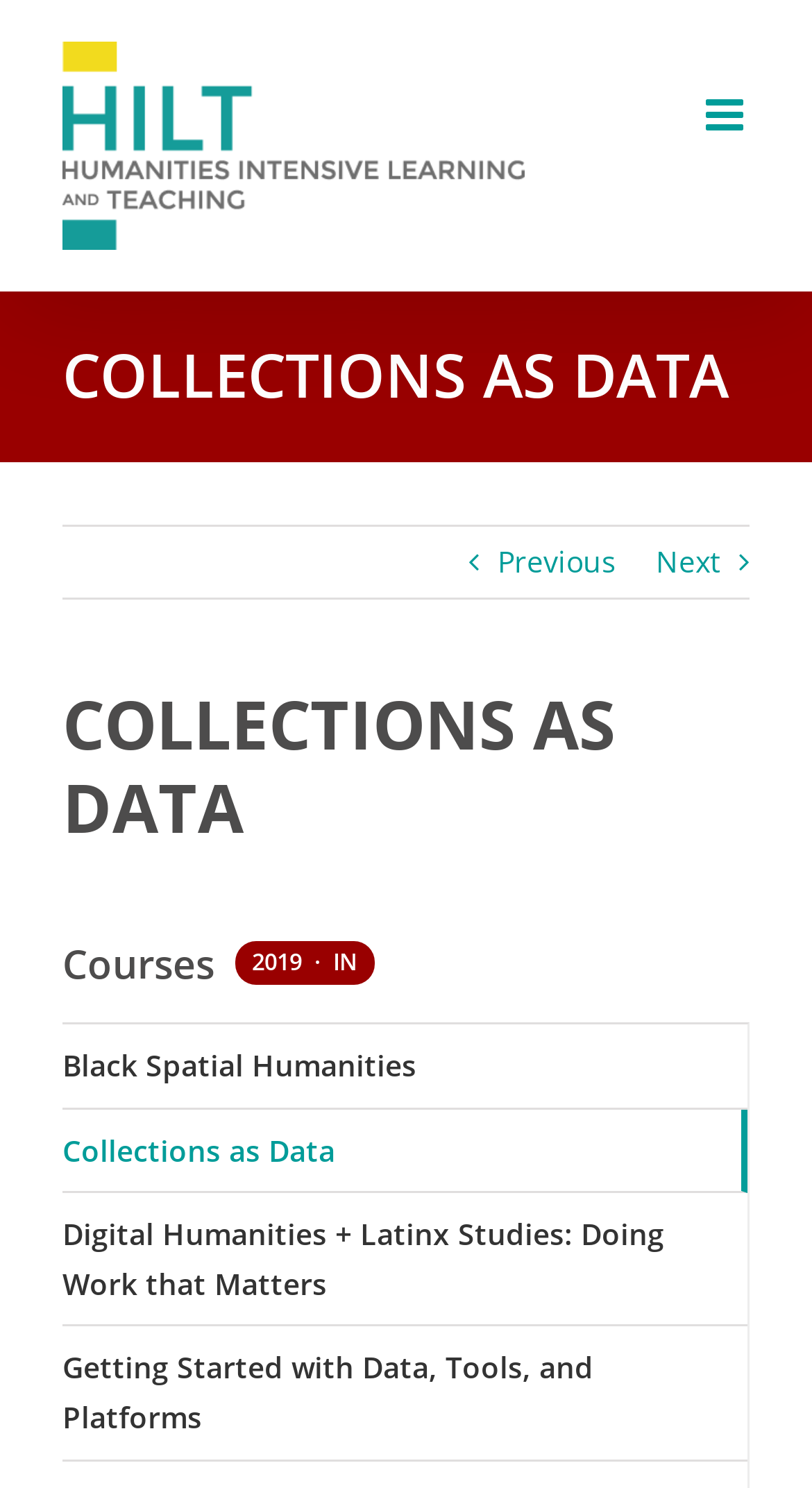Identify the bounding box coordinates of the area you need to click to perform the following instruction: "Email Us".

[0.481, 0.732, 0.917, 0.797]